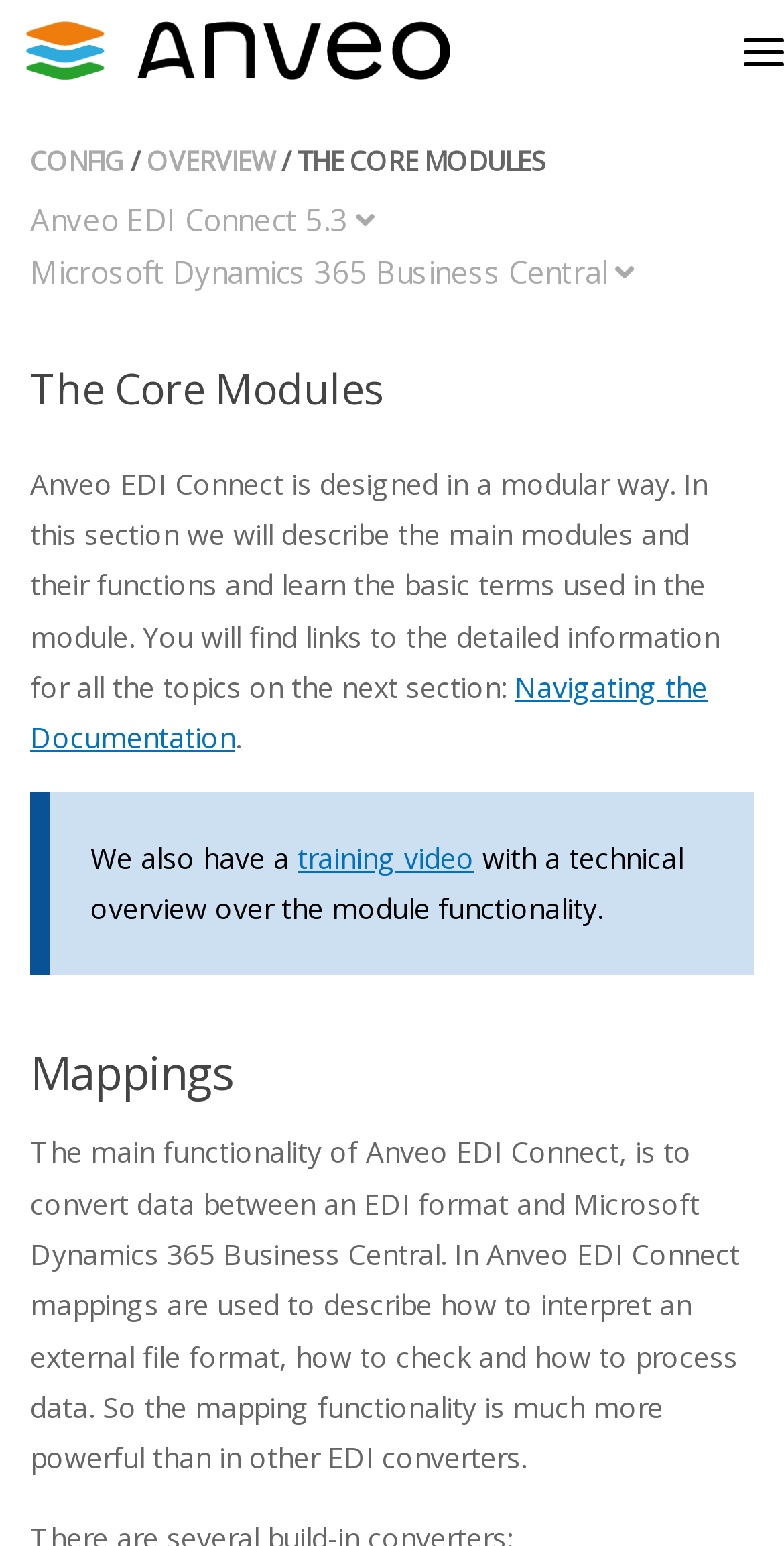What is the purpose of mappings in Anveo EDI Connect?
Based on the image, provide your answer in one word or phrase.

Describe how to interpret external file format